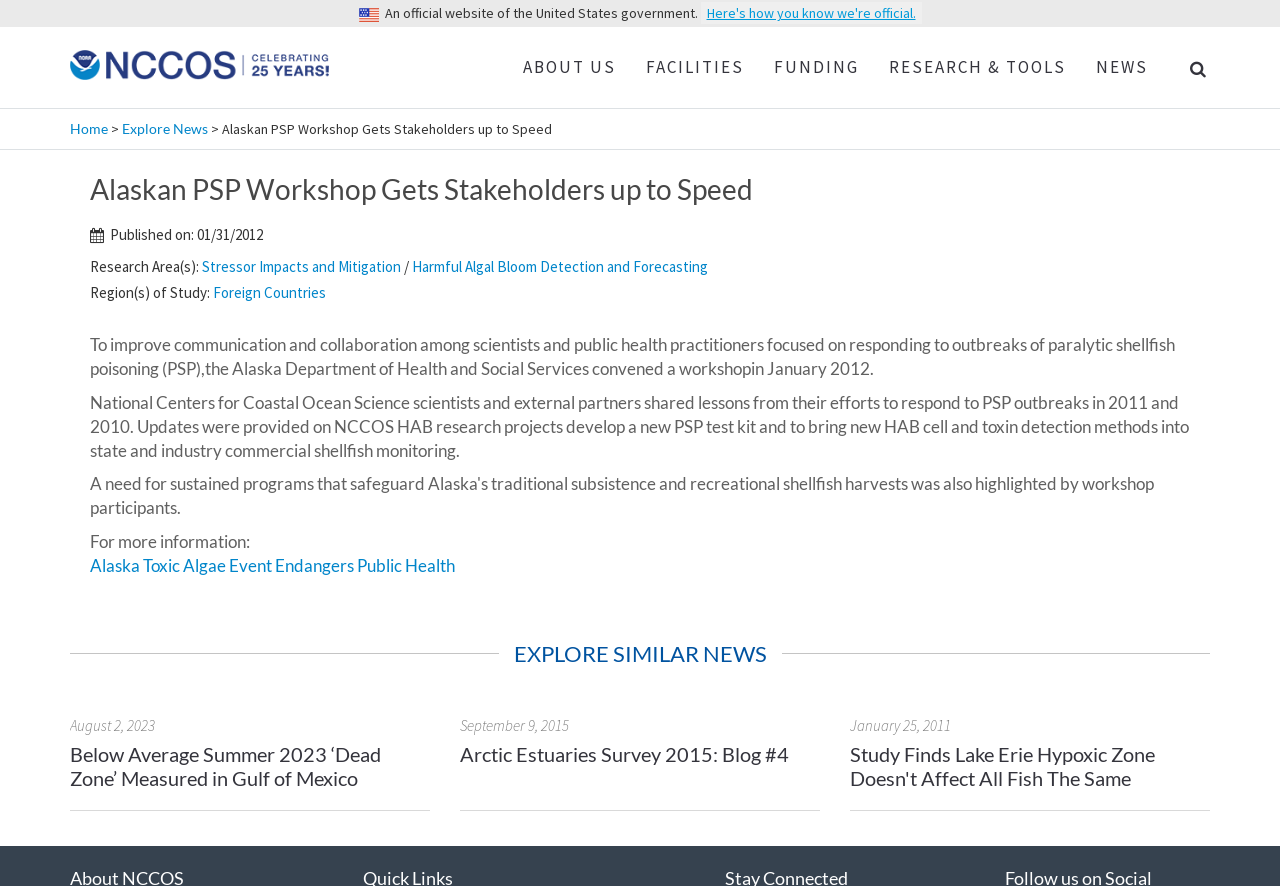Specify the bounding box coordinates of the element's area that should be clicked to execute the given instruction: "View the 'Arctic Estuaries Survey 2015: Blog #4' article". The coordinates should be four float numbers between 0 and 1, i.e., [left, top, right, bottom].

[0.359, 0.838, 0.616, 0.865]